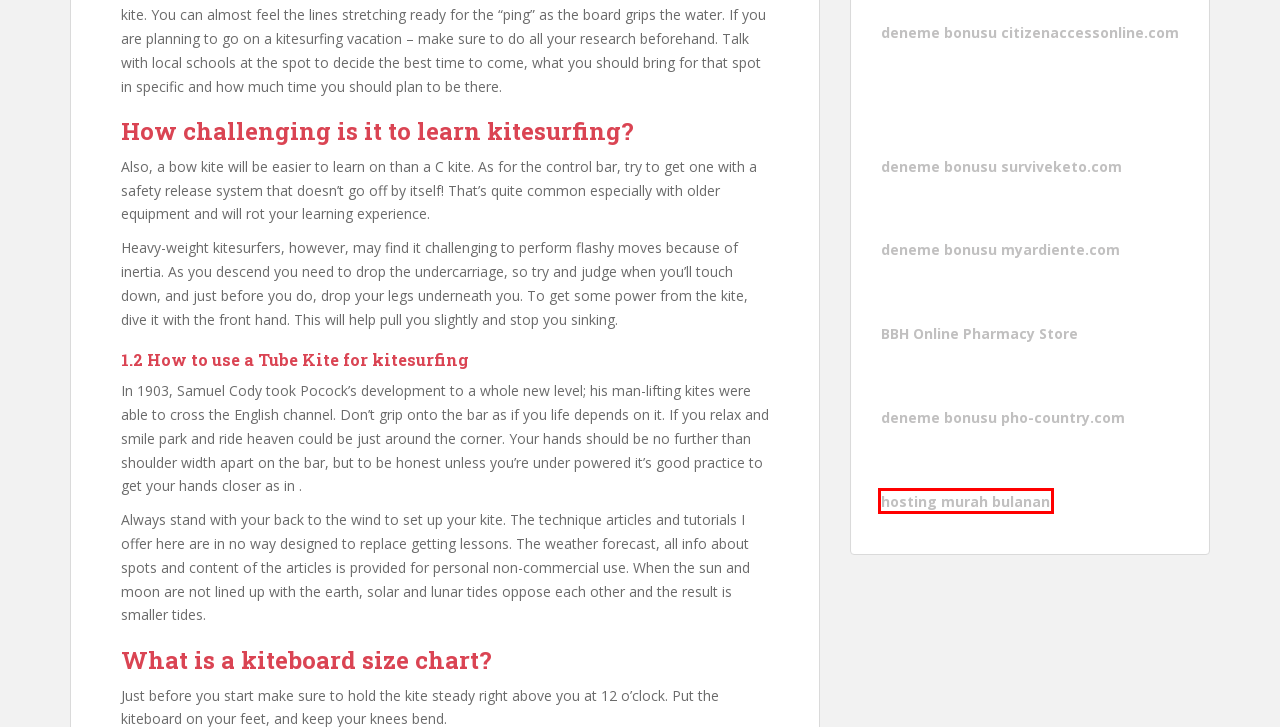You are looking at a webpage screenshot with a red bounding box around an element. Pick the description that best matches the new webpage after interacting with the element in the red bounding box. The possible descriptions are:
A. Gaming – Dapp 1288
B. BBHOnlineStore - Order Affordable Medicines in USA
C. Education – Dapp 1288
D. Food – Dapp 1288
E. What a Dallas Cleaning Service Can Do For You – Dapp 1288
F. WordPress Themes & Website Templates - Colorlib
G. Deneme Bonusu - Bonus Veren Siteler - Onwin Giriş
H. Hosting Murah Bulanan Rp10.000 | Terbaik | SSL Gratis Selamanya - Cloudhebat

H